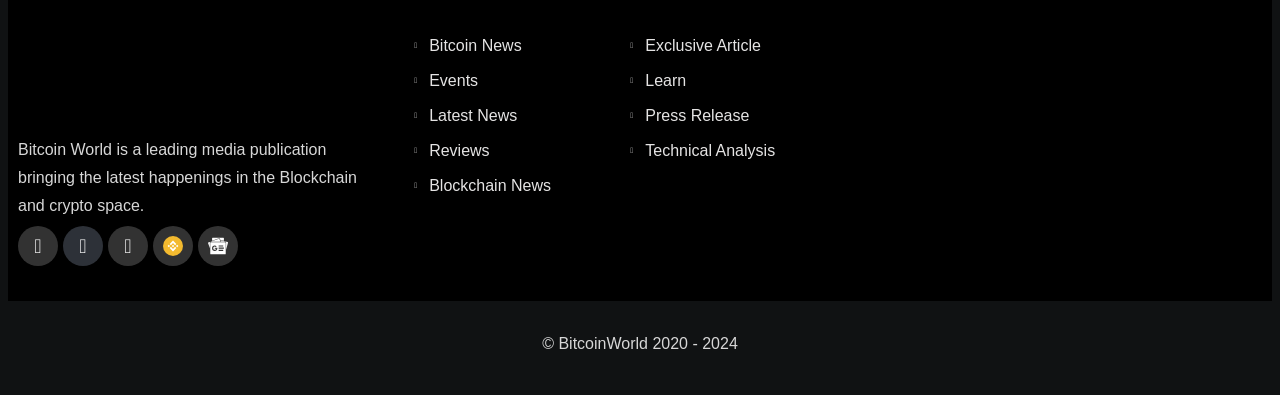Find the bounding box coordinates of the element I should click to carry out the following instruction: "View reviews".

[0.324, 0.346, 0.477, 0.417]